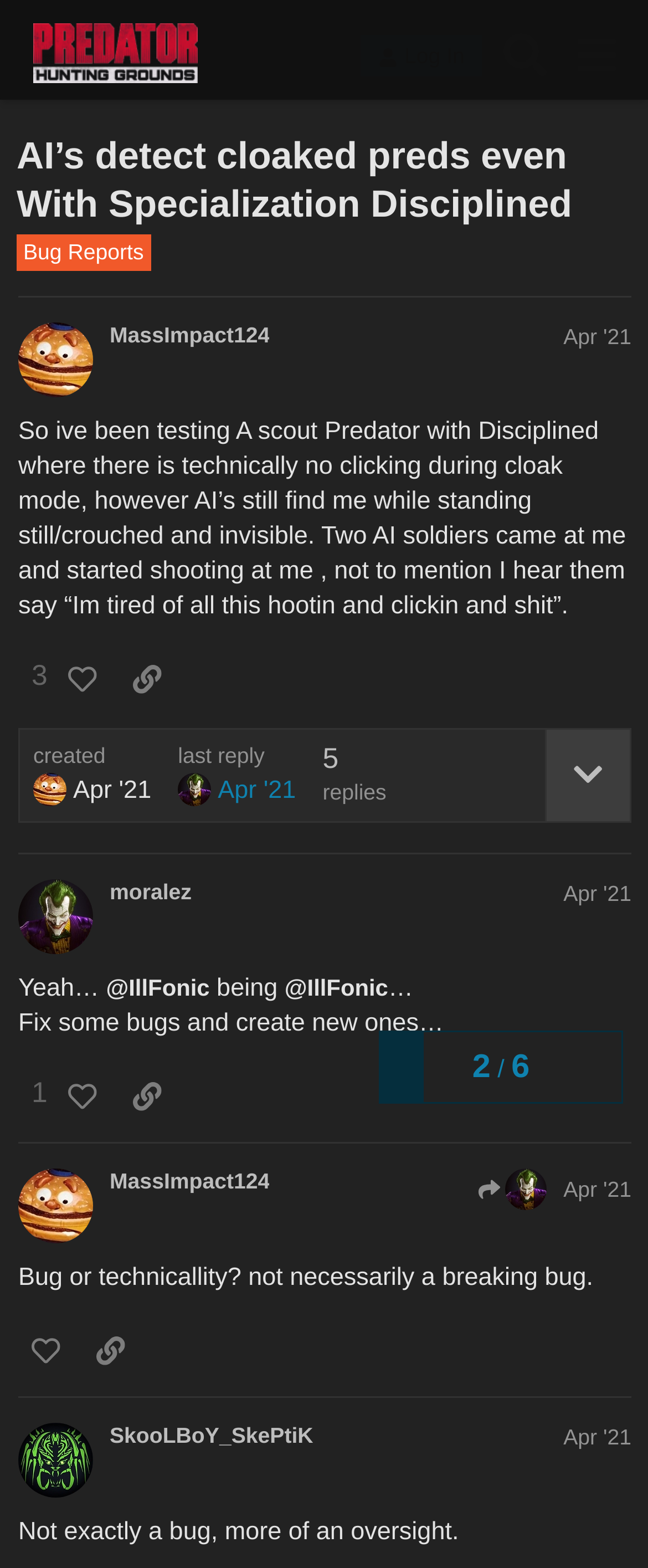Please determine the bounding box coordinates of the clickable area required to carry out the following instruction: "Search for topics, posts, users, or categories". The coordinates must be four float numbers between 0 and 1, represented as [left, top, right, bottom].

[0.755, 0.012, 0.865, 0.056]